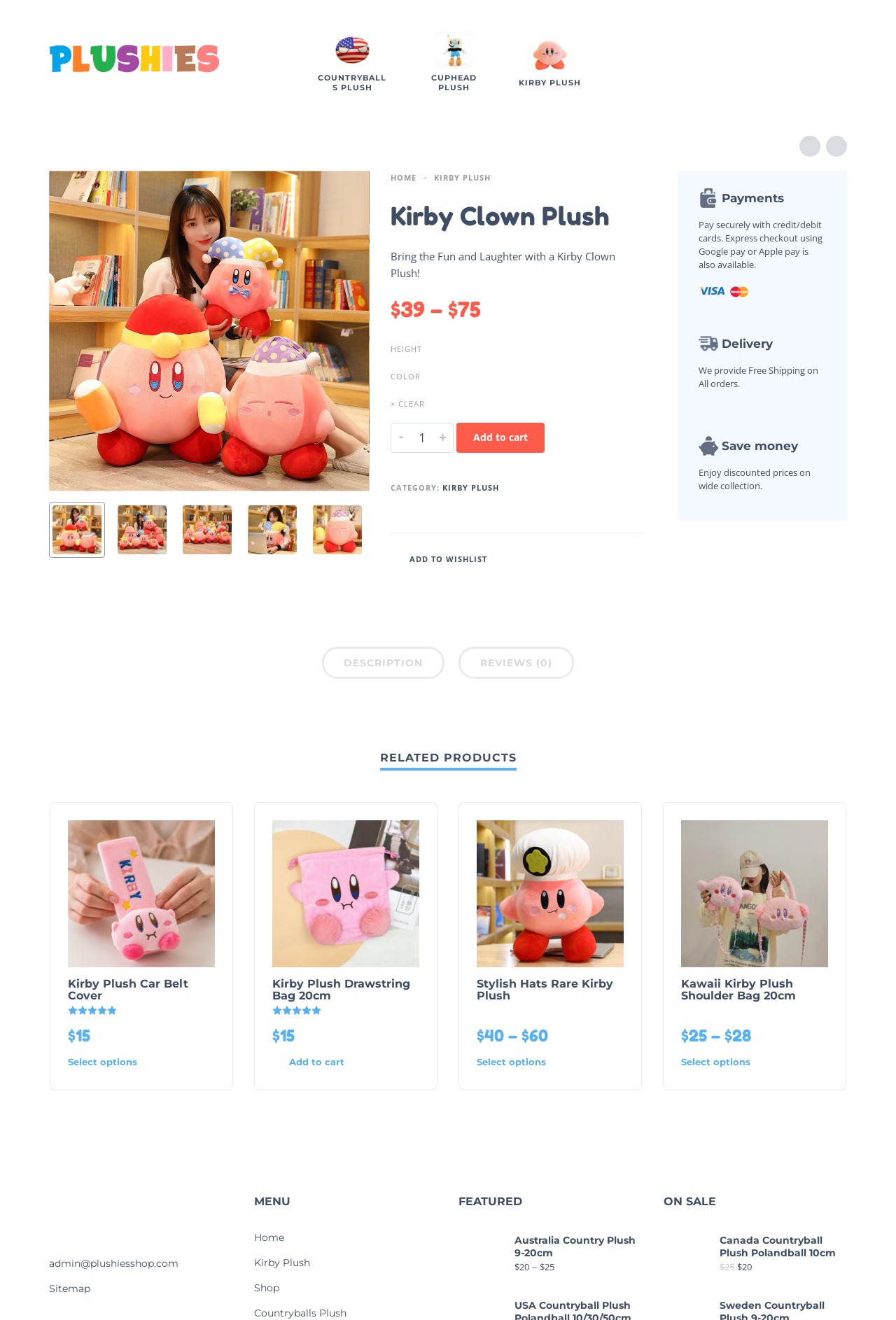Respond to the question below with a single word or phrase:
What is the price of the Kirby Clown Plush?

$39 - $75